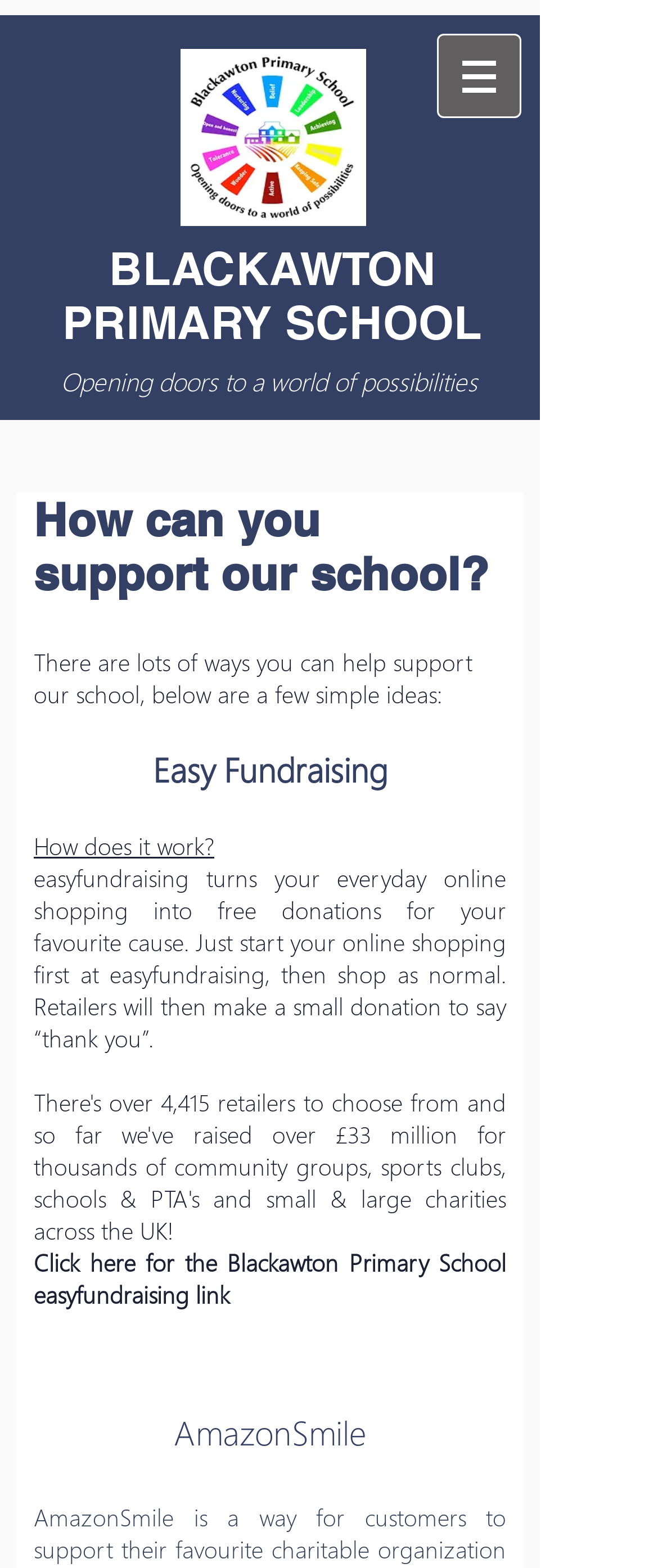Offer an in-depth caption of the entire webpage.

The webpage is about supporting Blackawton Primary School. At the top left, there is a logo of the school, accompanied by an image of the school. Below the logo, the school's name "BLACKAWTON PRIMARY SCHOOL" is prominently displayed in a heading. Next to the school's name, there is a tagline "Opening doors to a world of possibilities".

On the top right, there is a navigation menu labeled "Site" with a dropdown button. The menu is positioned above a heading that asks "How can you support our school?".

Below the navigation menu, there are several sections that provide information on ways to support the school. The first section is about "Easy Fundraising", which explains how online shopping can be turned into free donations for the school. This section includes a brief description of how it works, followed by a longer paragraph that provides more details. There is also a link to the school's easyfundraising page.

The next section is about "AmazonSmile", which is another way to support the school. However, the details of this section are not provided on this page.